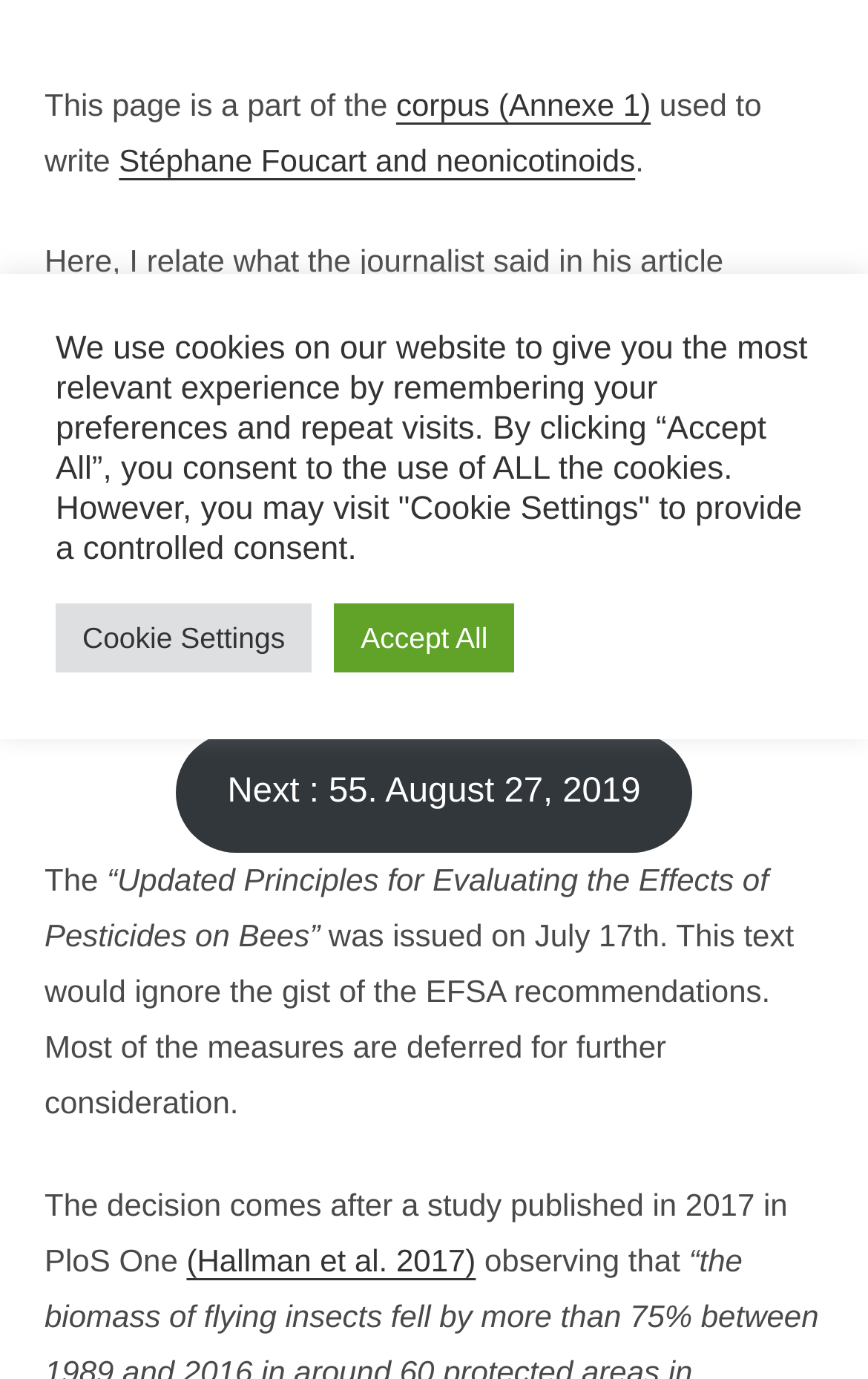Identify the bounding box of the HTML element described here: "corpus (Annexe 1)". Provide the coordinates as four float numbers between 0 and 1: [left, top, right, bottom].

[0.456, 0.063, 0.75, 0.088]